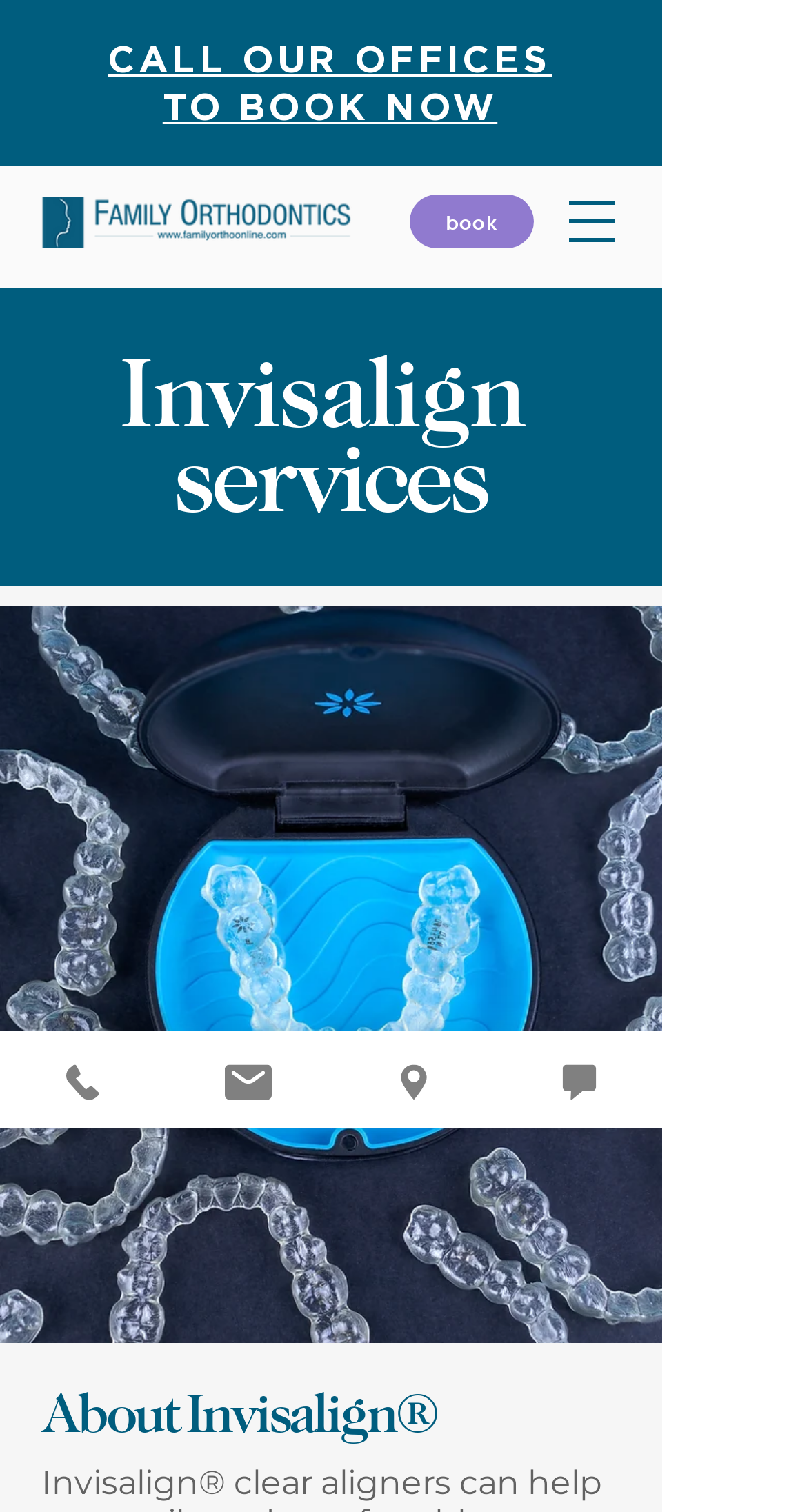Respond to the question below with a concise word or phrase:
What is the topic of the image on the webpage?

Invisalign treatment